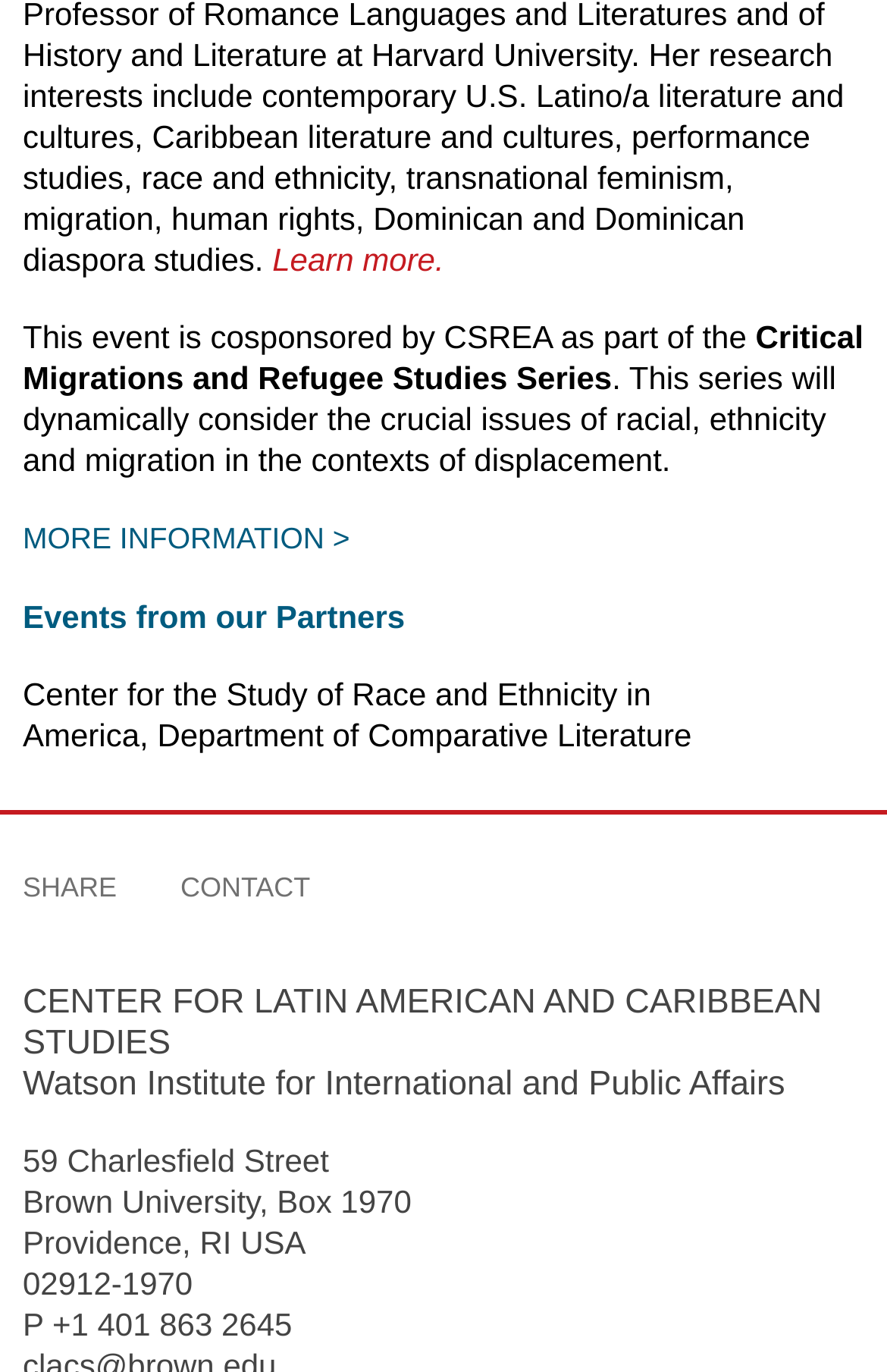What is the phone number of the Watson Institute for International and Public Affairs?
Based on the screenshot, provide your answer in one word or phrase.

+1 401 863 2645